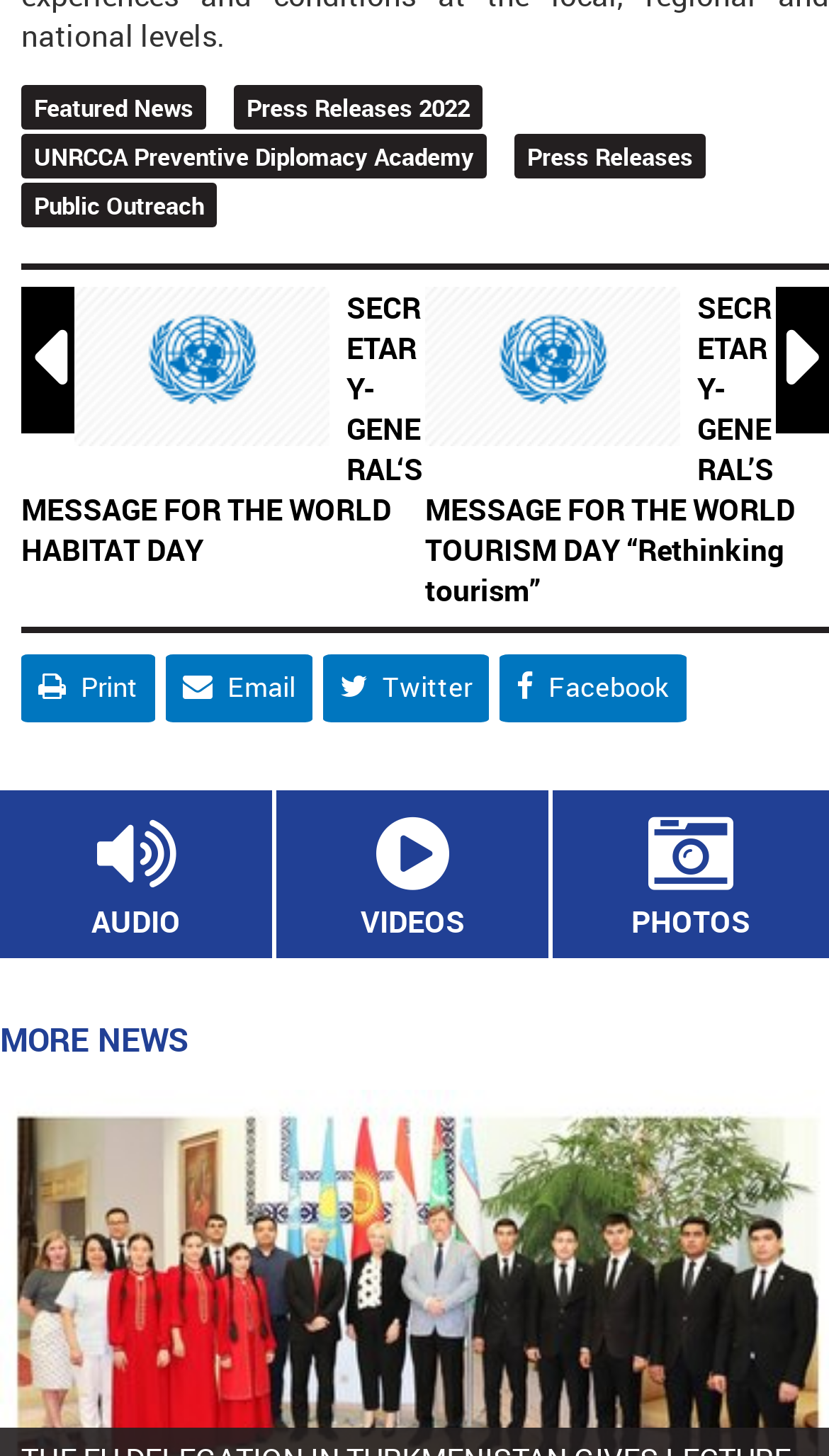Please identify the bounding box coordinates for the region that you need to click to follow this instruction: "View photos".

[0.667, 0.543, 1.0, 0.658]